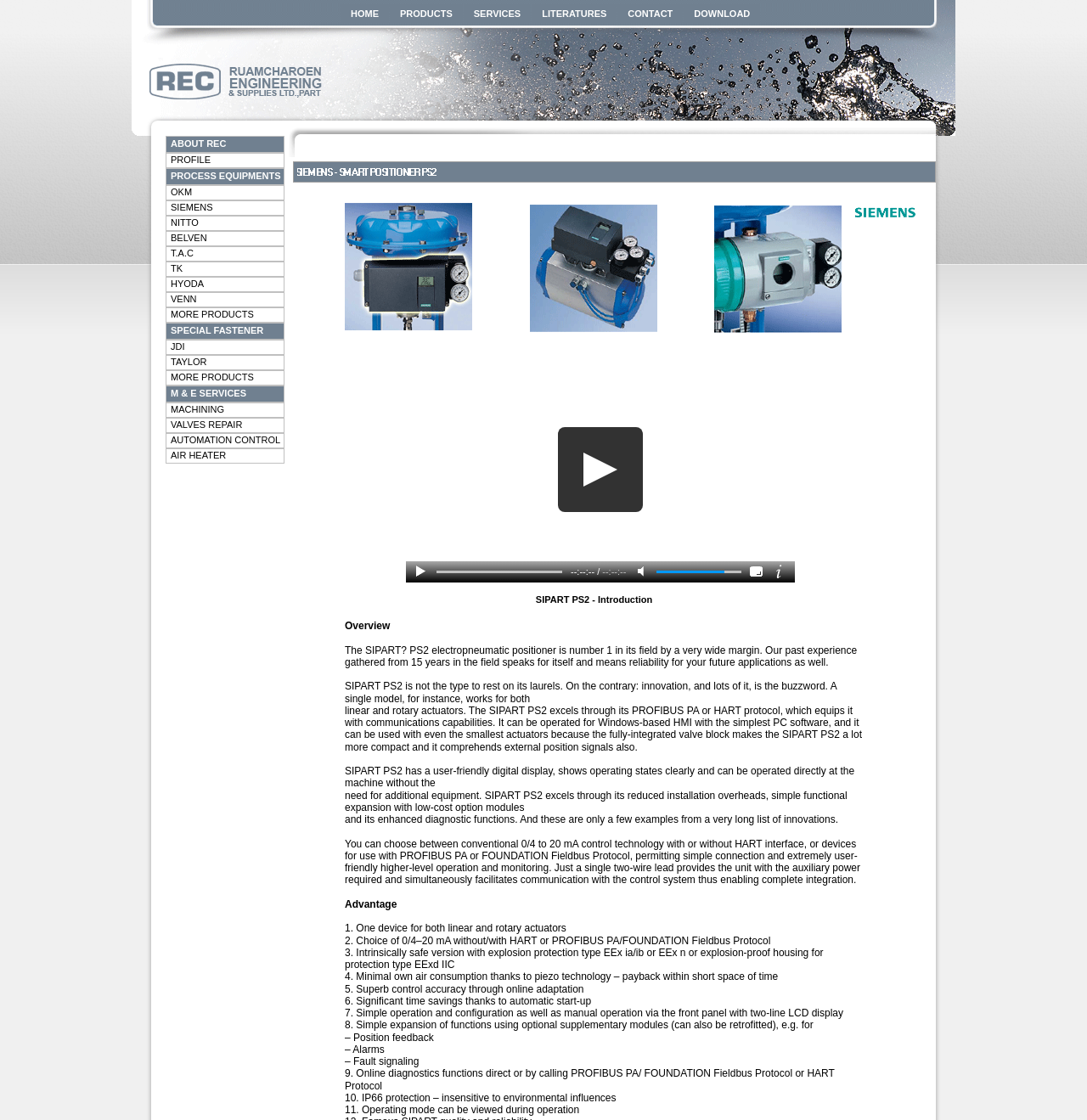How many menu items are under 'PROCESS EQUIPMENTS'?
Look at the image and answer the question with a single word or phrase.

9